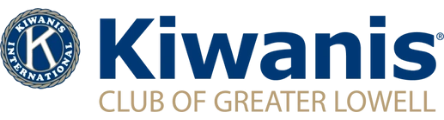What is written below the Kiwanis International emblem?
Using the image, provide a detailed and thorough answer to the question.

Below the emblem of Kiwanis International, the club's name 'CLUB OF GREATER LOWELL' is written in a bold, professional font, emphasizing their commitment to serving the Greater Lowell community.